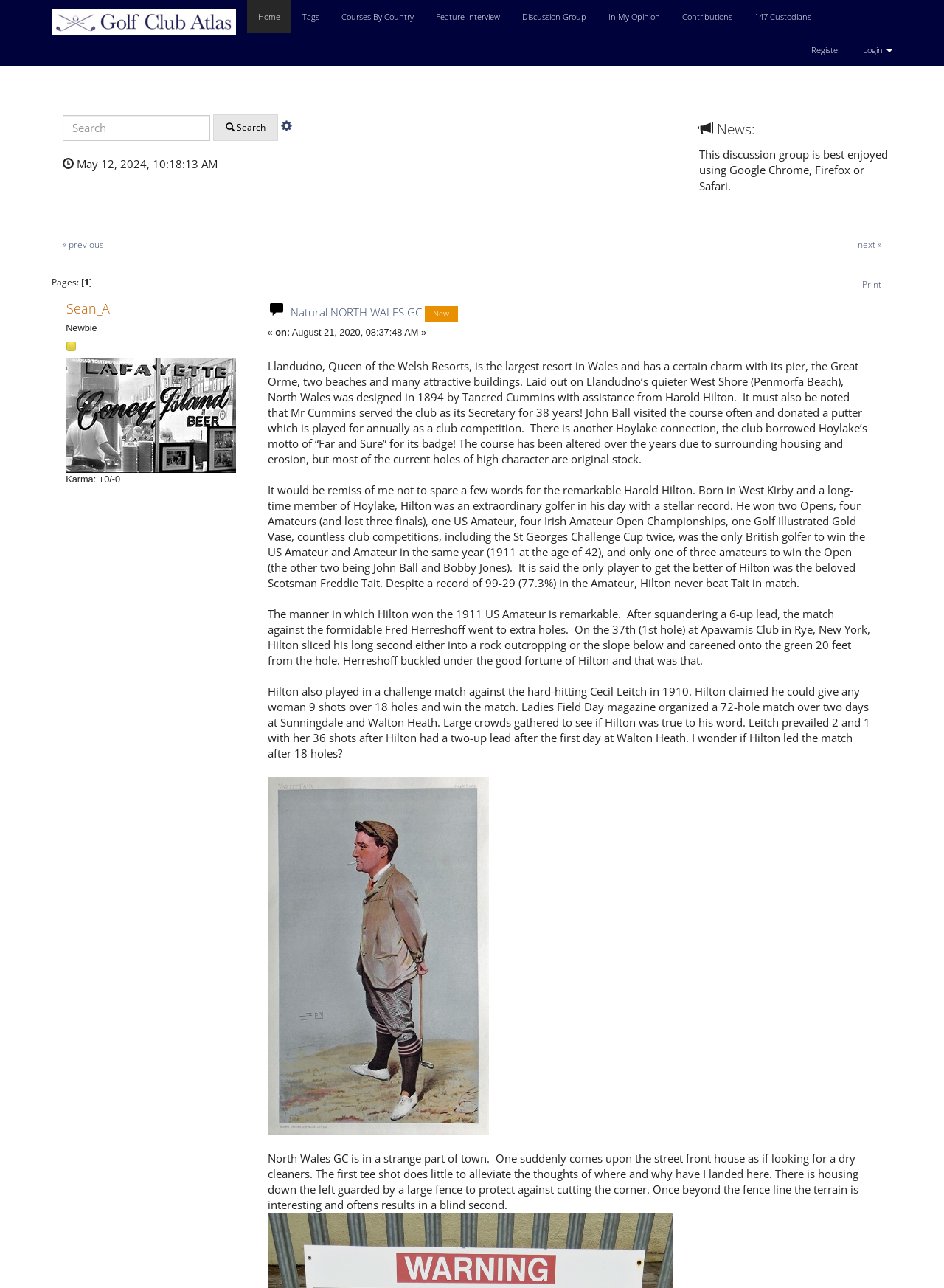Please answer the following question using a single word or phrase: 
Who designed the North Wales golf course?

Tancred Cummins